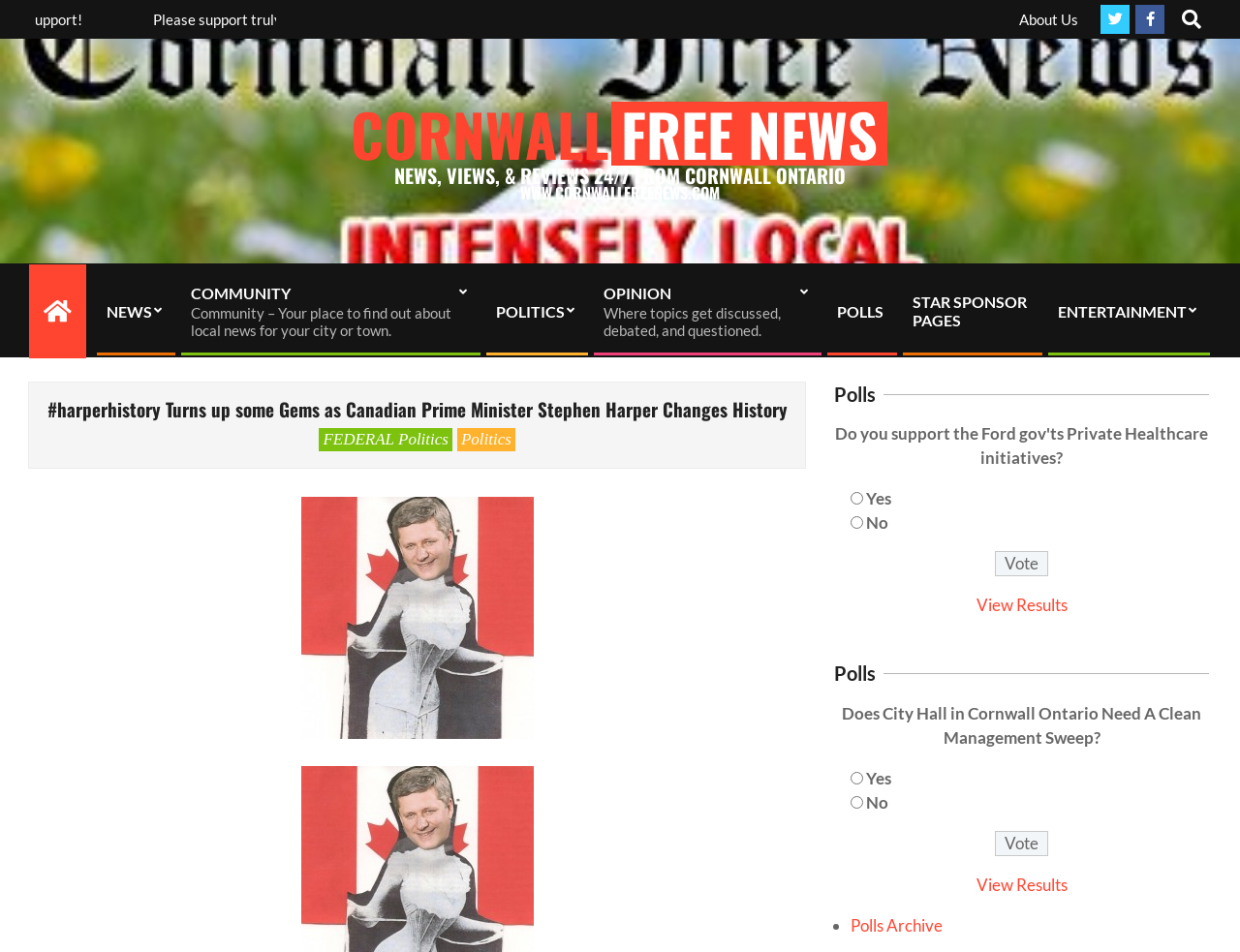How many navigation menu items are there?
Refer to the image and provide a detailed answer to the question.

I counted the number of links under the 'Primary Navigation Menu' section, which are 'NEWS', 'COMMUNITY', 'POLITICS', 'OPINION', 'POLLS', 'STAR SPONSOR PAGES', and 'ENTERTAINMENT'.